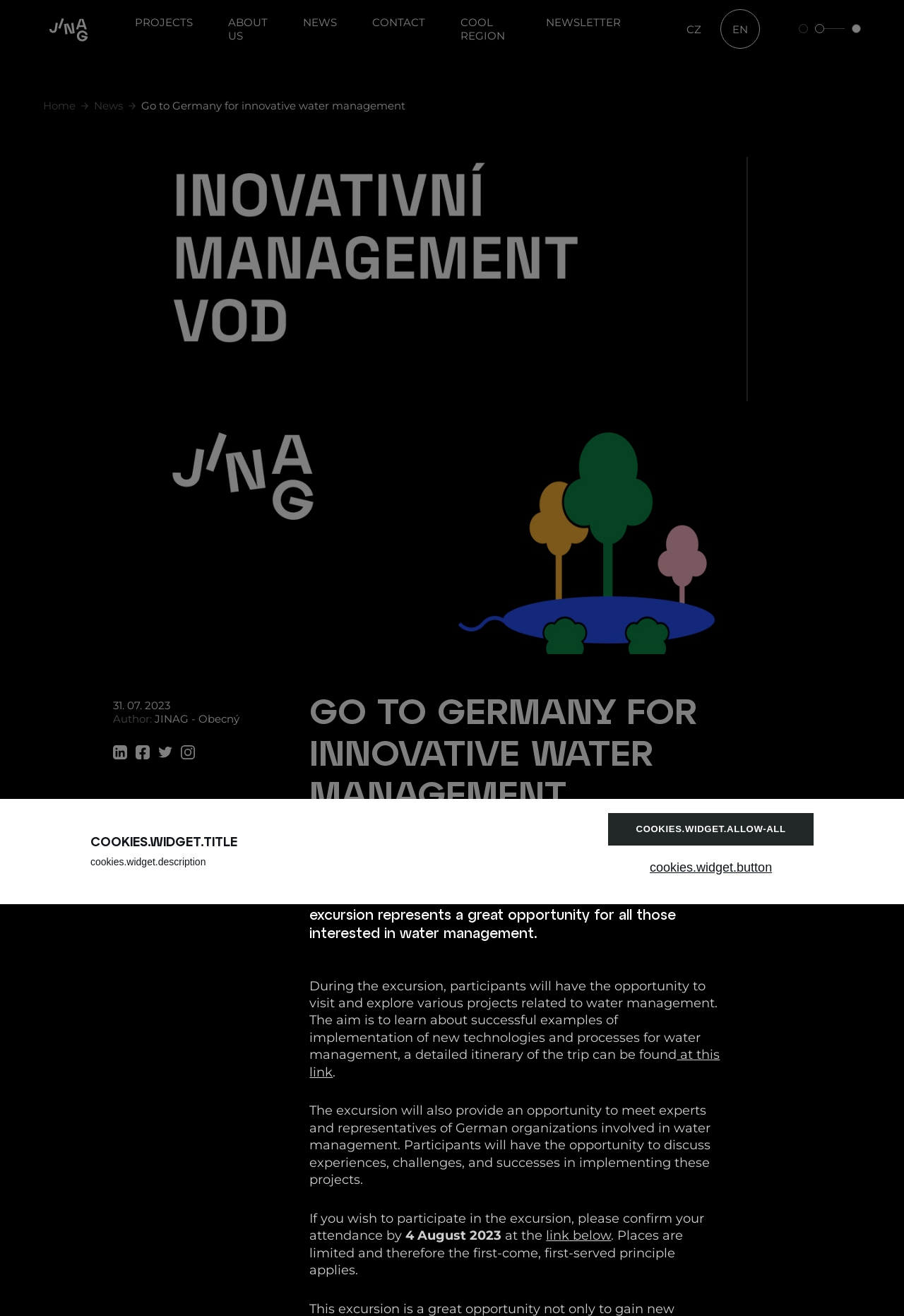Identify and provide the text content of the webpage's primary headline.

GO TO GERMANY FOR INNOVATIVE WATER MANAGEMENT